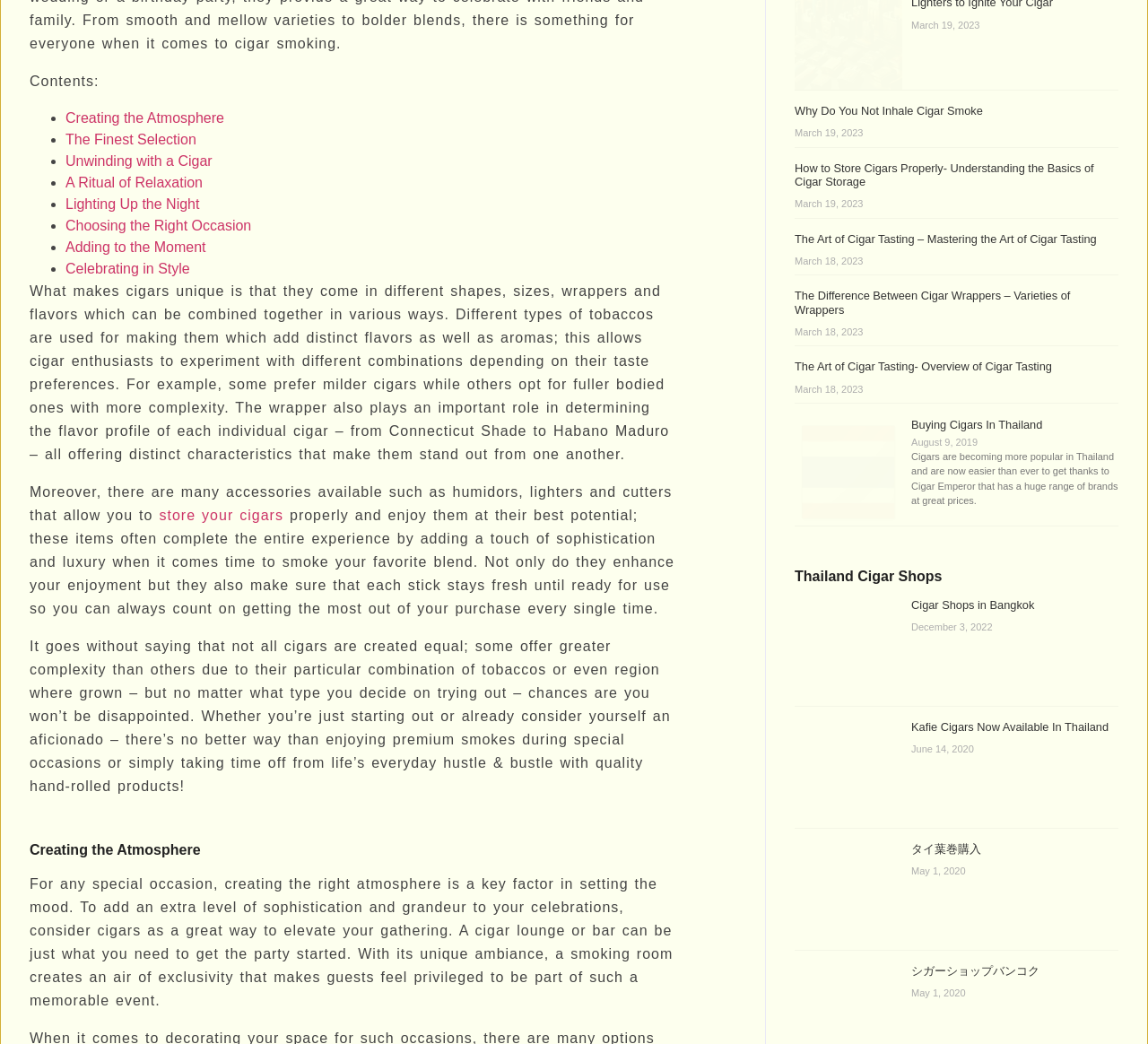Mark the bounding box of the element that matches the following description: "Cigar Shops in Bangkok".

[0.794, 0.573, 0.901, 0.586]